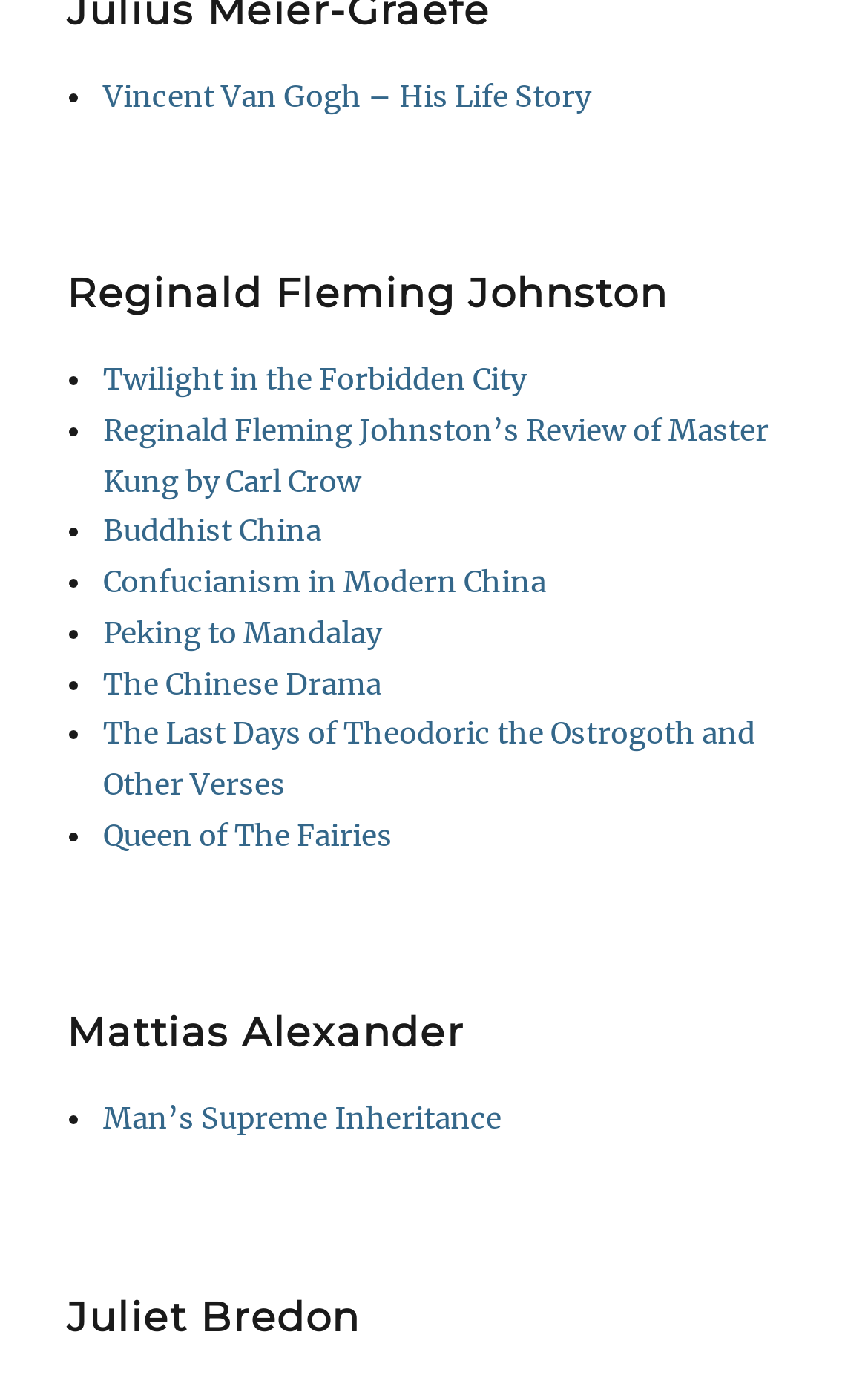Locate the bounding box of the UI element described in the following text: "Peking to Mandalay".

[0.119, 0.446, 0.439, 0.474]